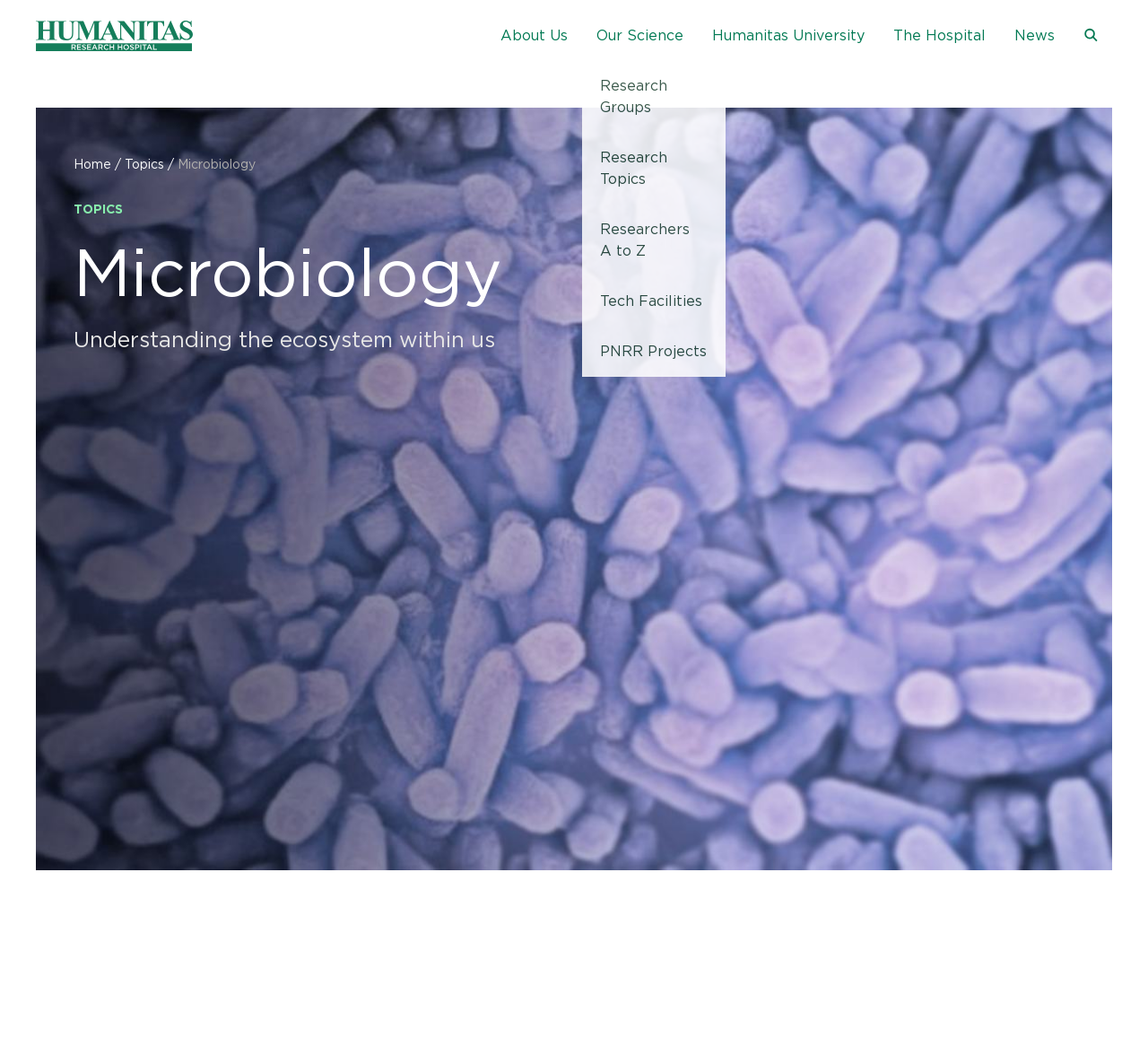Identify the bounding box for the UI element described as: "ResearchersA to Z". Ensure the coordinates are four float numbers between 0 and 1, formatted as [left, top, right, bottom].

[0.507, 0.197, 0.632, 0.266]